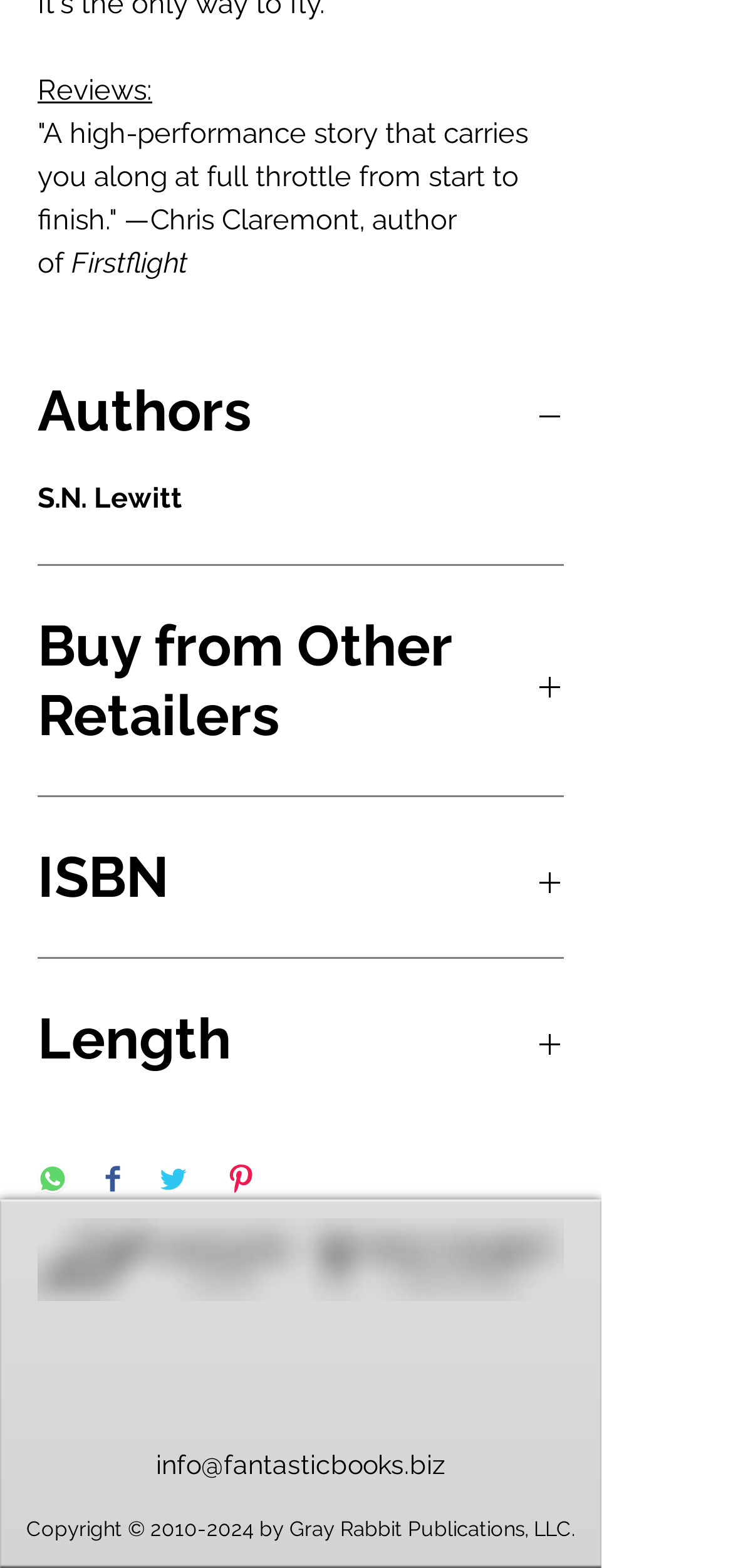Locate the bounding box coordinates of the element to click to perform the following action: 'Click the 'Instagram' link'. The coordinates should be given as four float values between 0 and 1, in the form of [left, top, right, bottom].

[0.046, 0.854, 0.136, 0.896]